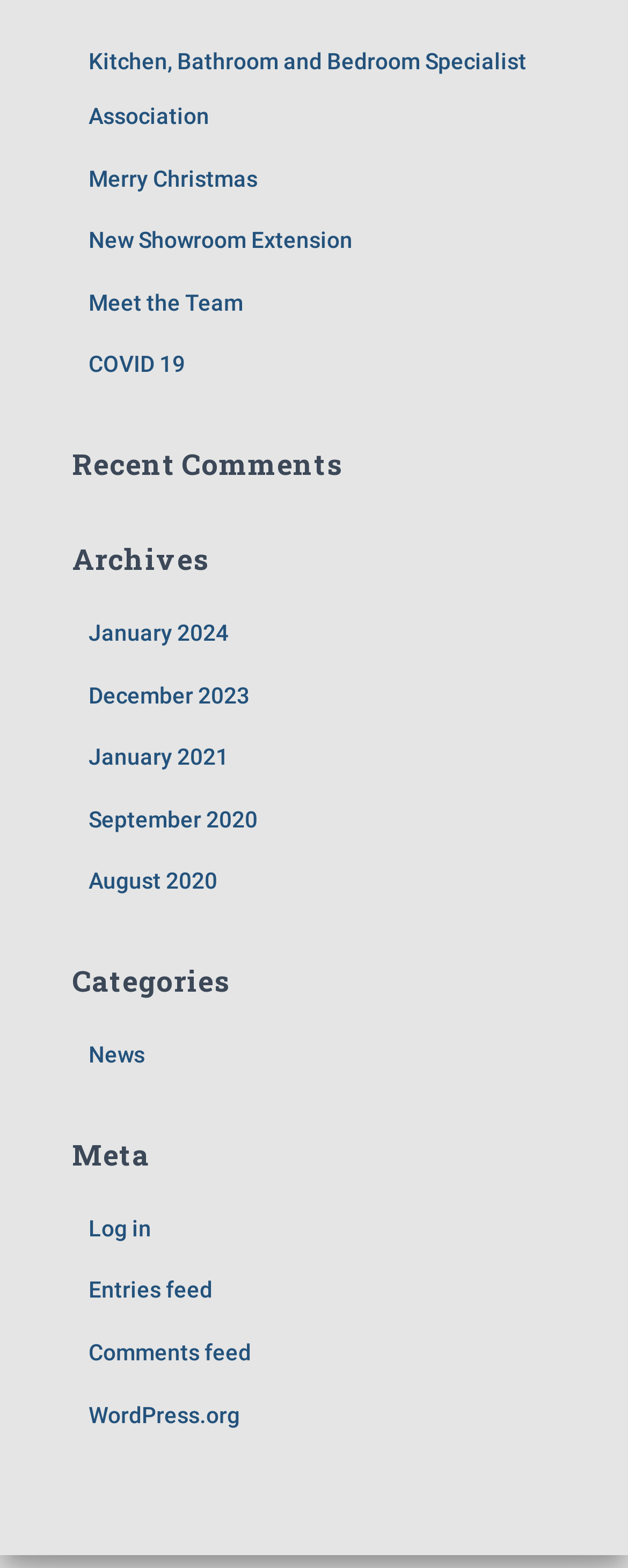Identify the bounding box coordinates of the area you need to click to perform the following instruction: "Visit the Kitchen, Bathroom and Bedroom Specialist Association website".

[0.141, 0.031, 0.838, 0.082]